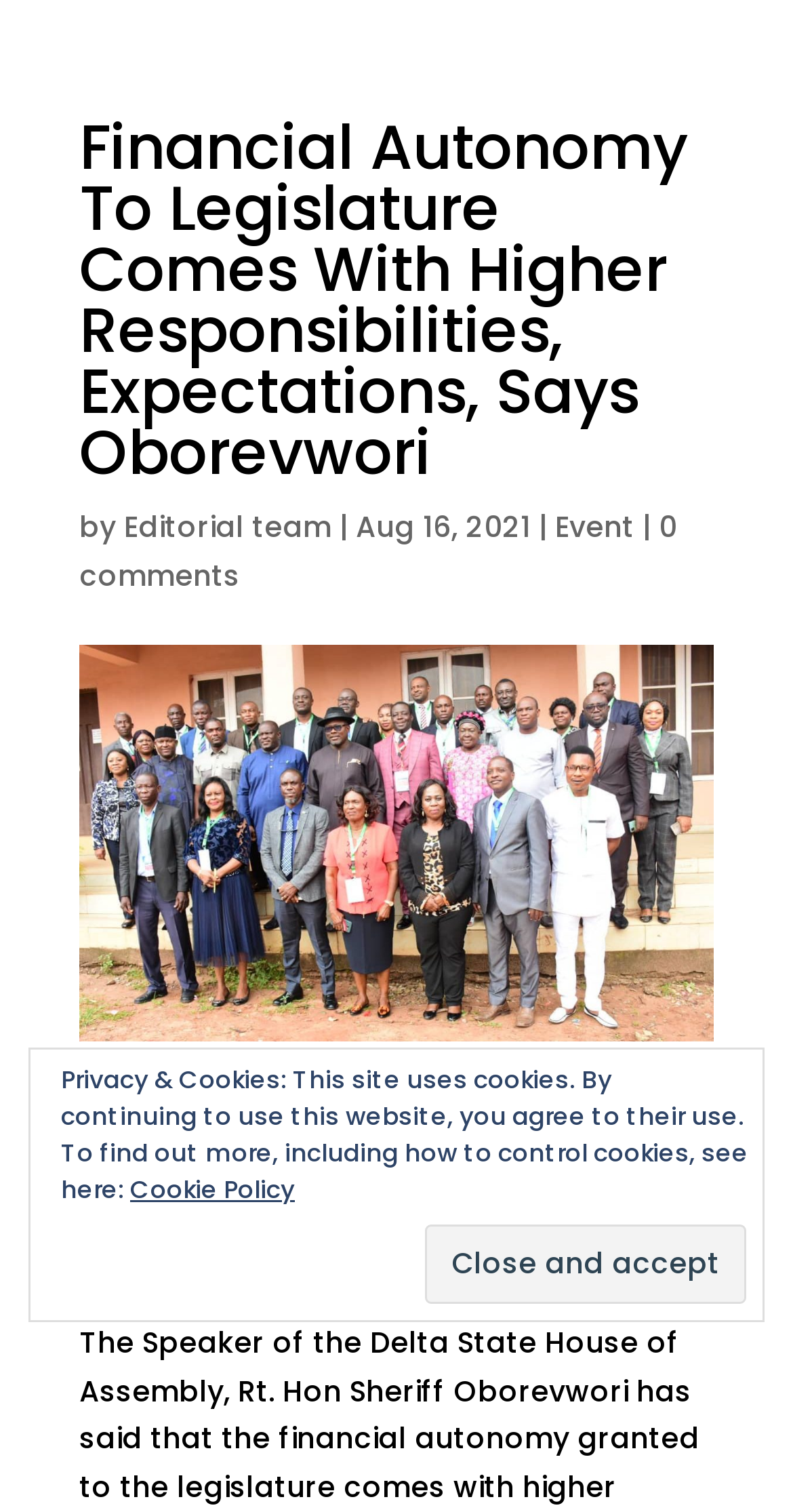Who is the author of the article?
Provide a concise answer using a single word or phrase based on the image.

Editorial team